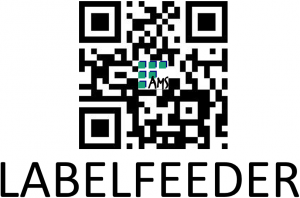Use a single word or phrase to respond to the question:
What is the purpose of the QR code?

direct users to online resources